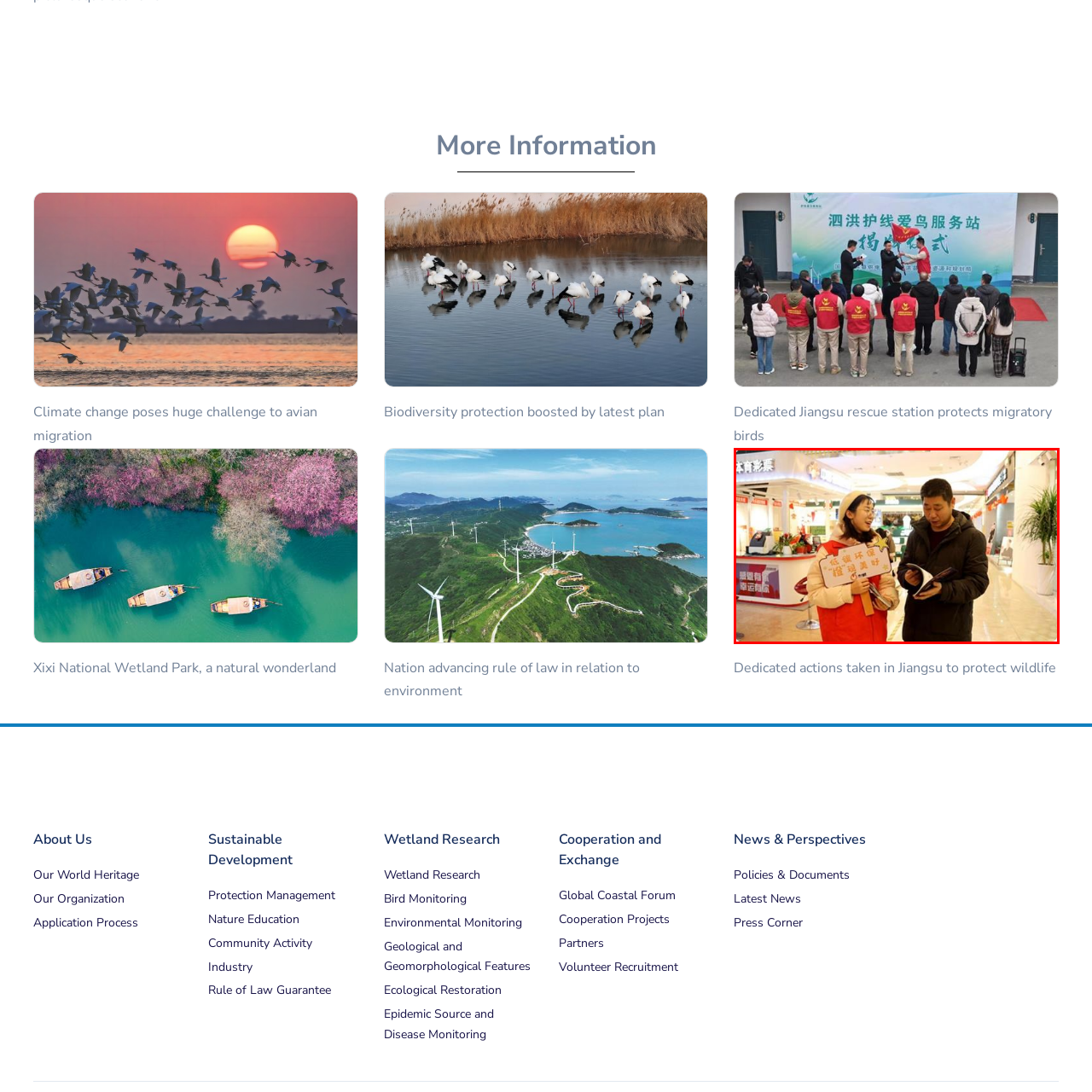Direct your attention to the image within the red boundary, What is the man wearing?
 Respond with a single word or phrase.

A dark coat